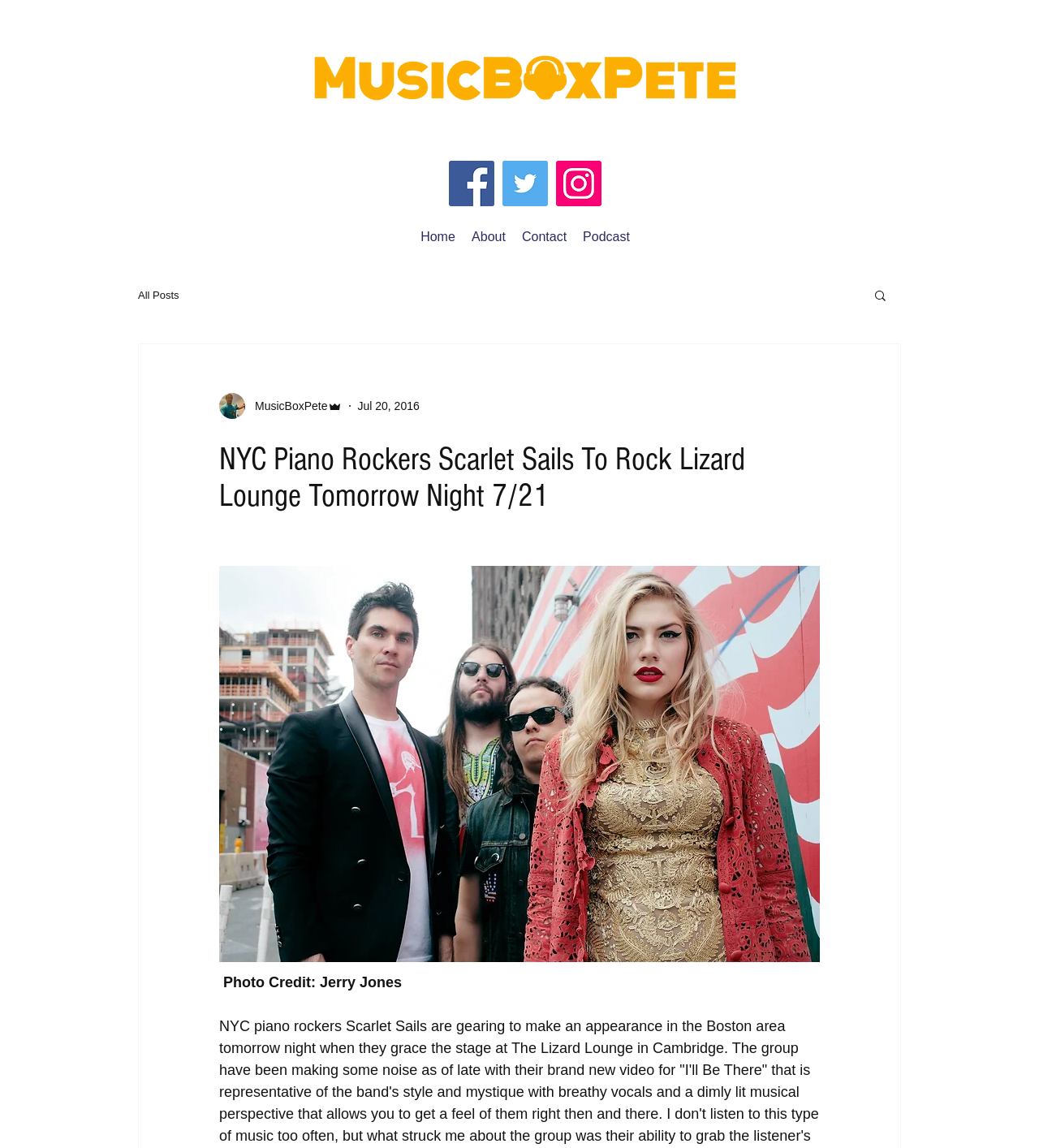Please locate the bounding box coordinates of the element that needs to be clicked to achieve the following instruction: "Go to the About page". The coordinates should be four float numbers between 0 and 1, i.e., [left, top, right, bottom].

[0.446, 0.199, 0.495, 0.21]